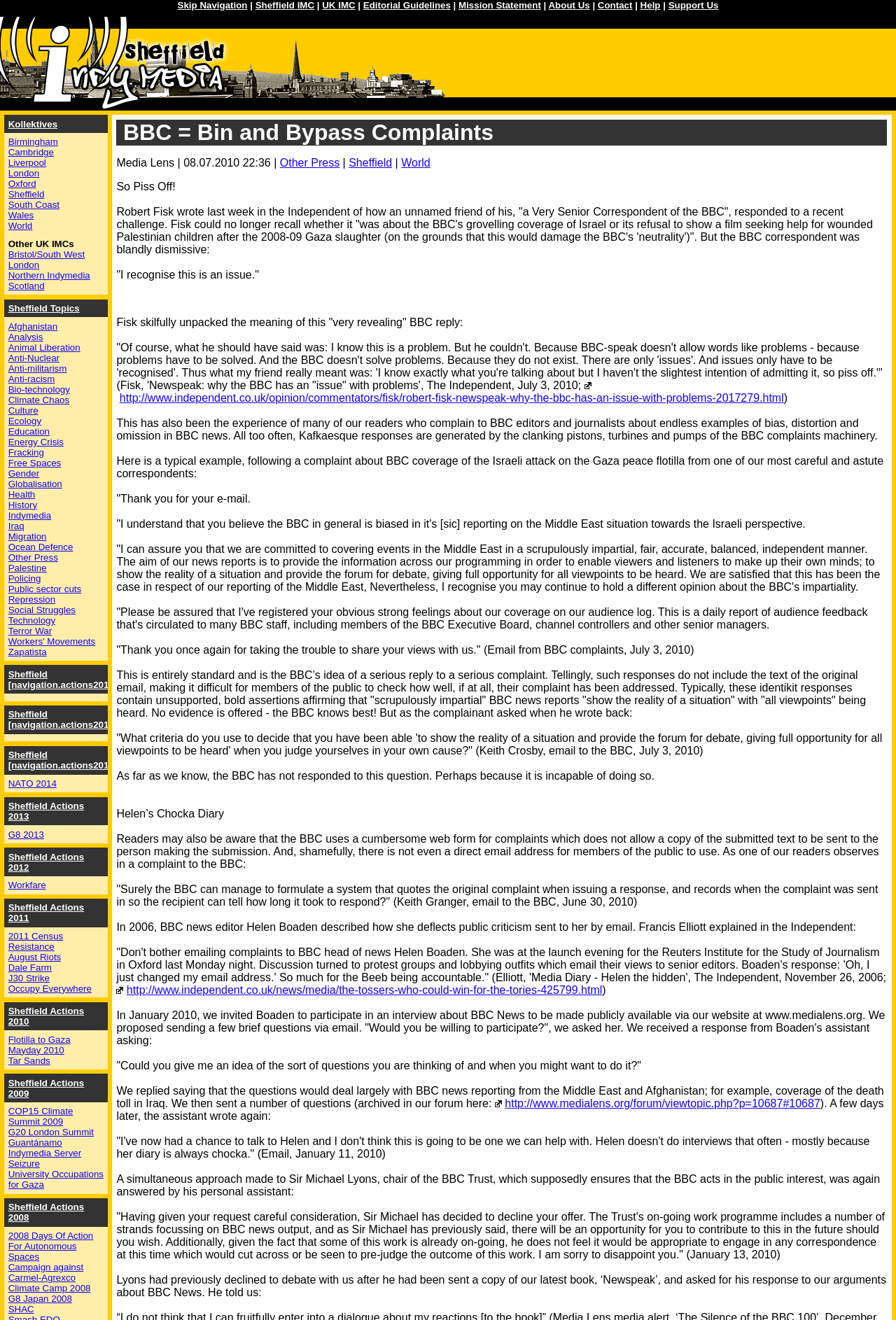Respond to the question below with a single word or phrase:
What is the name of the book mentioned on the webpage?

Newspeak